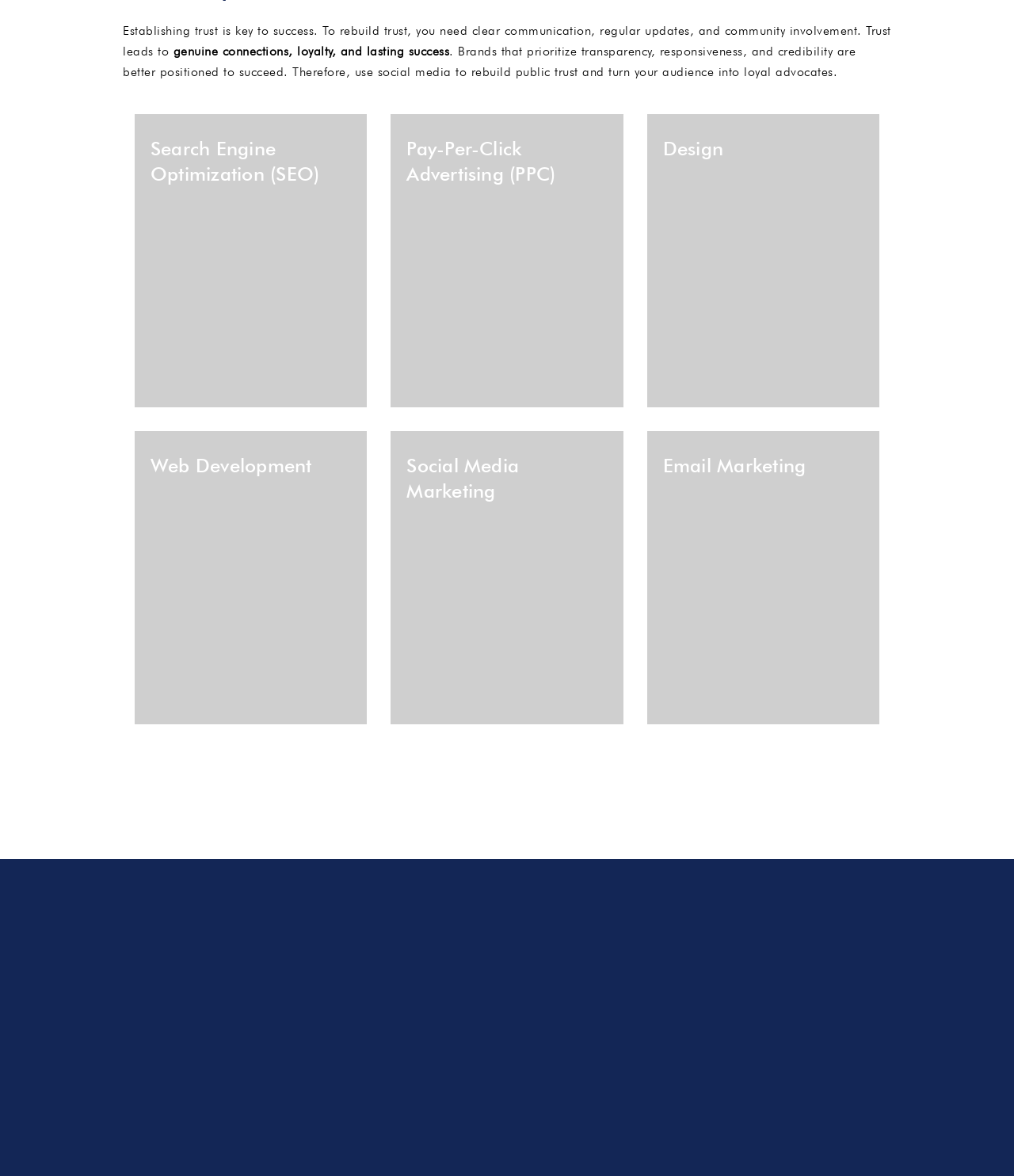Give a concise answer of one word or phrase to the question: 
What can users do with the textbox and button at the bottom of the page?

Subscribe to updates